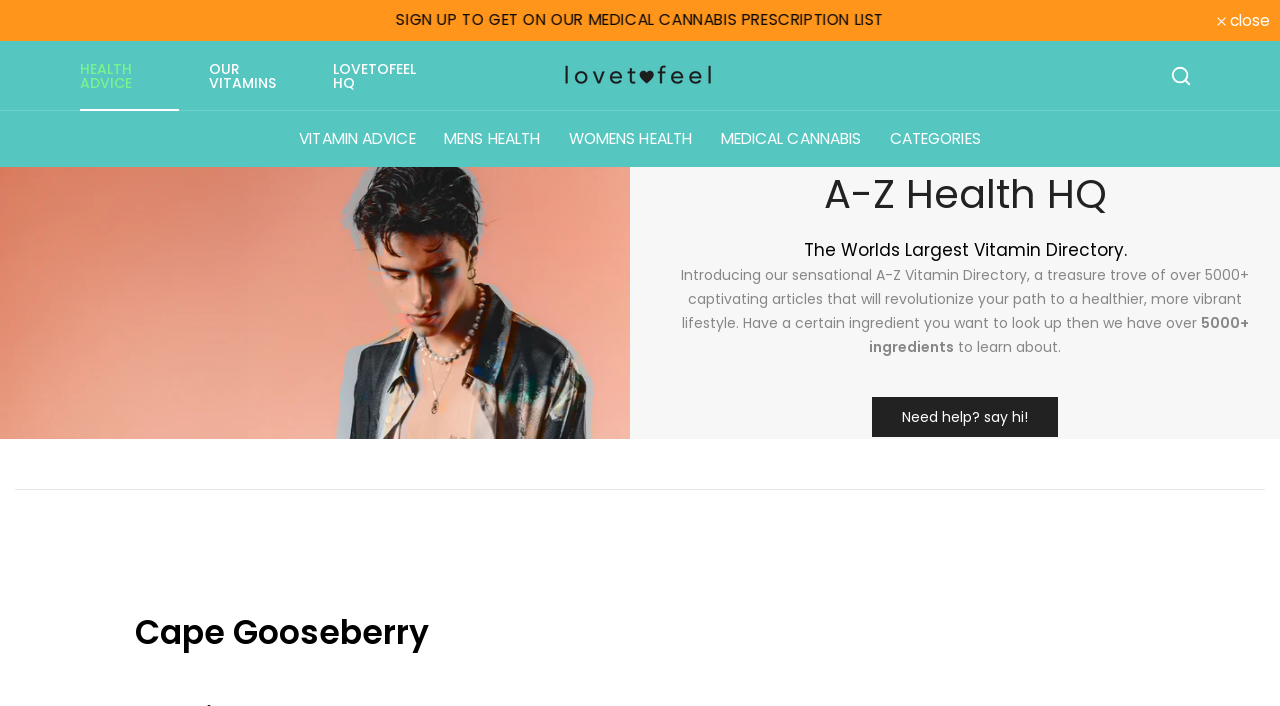Is there a search function on this webpage?
Using the visual information, reply with a single word or short phrase.

No